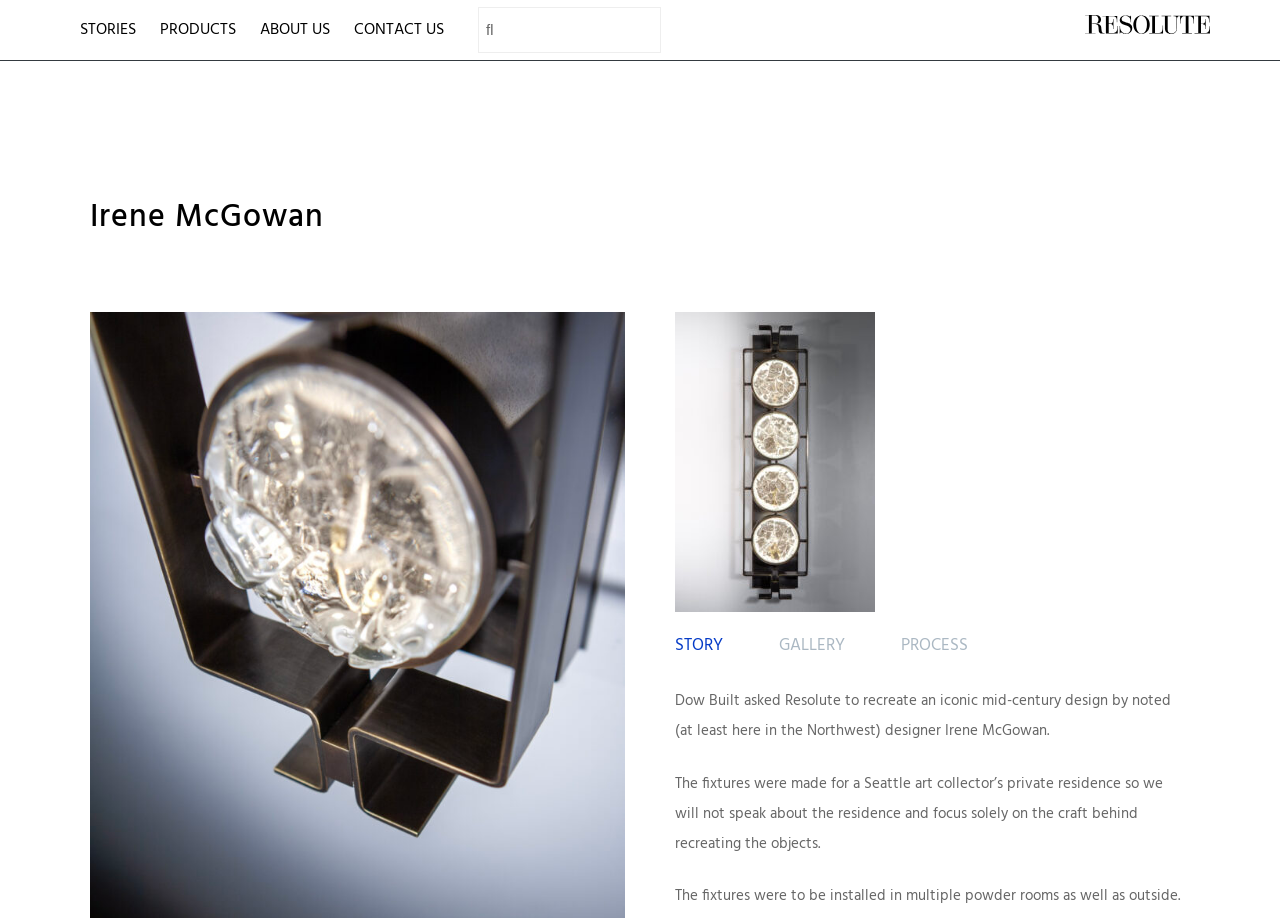Determine the bounding box coordinates of the region to click in order to accomplish the following instruction: "click on STORIES". Provide the coordinates as four float numbers between 0 and 1, specifically [left, top, right, bottom].

[0.055, 0.0, 0.114, 0.065]